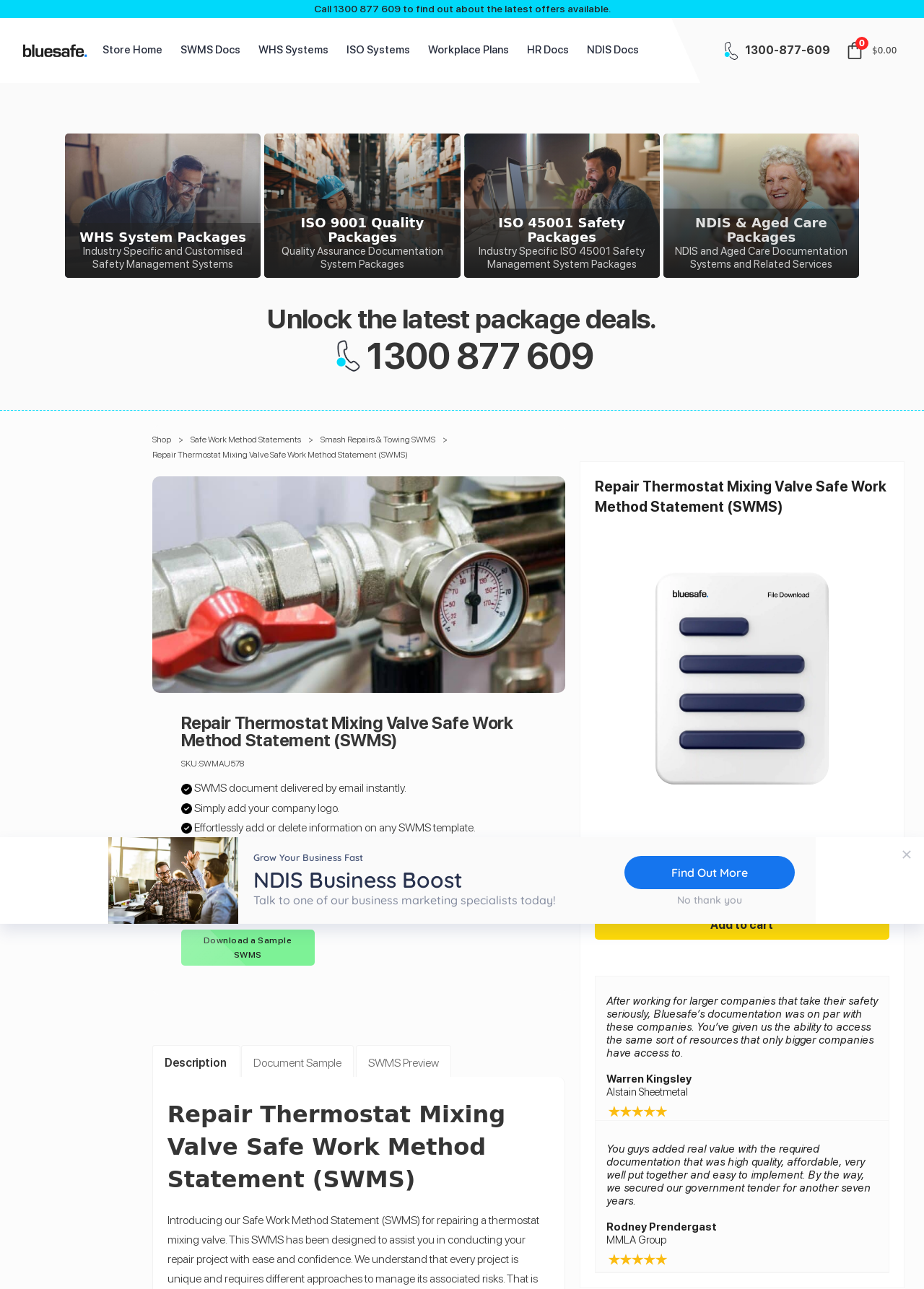Create a detailed description of the webpage's content and layout.

This webpage is about a specific product, "Repair Thermostat Mixing Valve Safe Work Method Statement (SWMS)" offered by Bluesafe. At the top, there is a heading that reads "Call 1300 877 609 to find out about the latest offers available." Below this, there is a logo of Bluesafe, followed by a navigation menu with links to "Store Home", "SWMS Docs", "WHS Systems", "ISO Systems", "Workplace Plans", "HR Docs", and "NDIS Docs".

On the left side, there is a section that displays various packages, including "WHS System Packages", "ISO 9001 Quality Packages", "ISO 45001 Safety Packages", and "NDIS & Aged Care Packages". Each package has a heading and a brief description.

In the main content area, there is a detailed description of the "Repair Thermostat Mixing Valve Safe Work Method Statement (SWMS)" product, including its features and benefits. The product is delivered in Microsoft Word format for easy editing, and it can be customized with the user's company logo. There are also several images and icons scattered throughout this section.

Below the product description, there is a section that displays customer testimonials, with quotes from satisfied customers and their company names. There is also a "Add to cart" button and a section that displays the total price, including GST.

At the bottom of the page, there is a tab list with three tabs: "Description", "Document Sample", and "SWMS Preview". The "Description" tab is selected by default, and it displays the product description. The other two tabs are not selected, but they likely display a sample of the document and a preview of the SWMS, respectively.